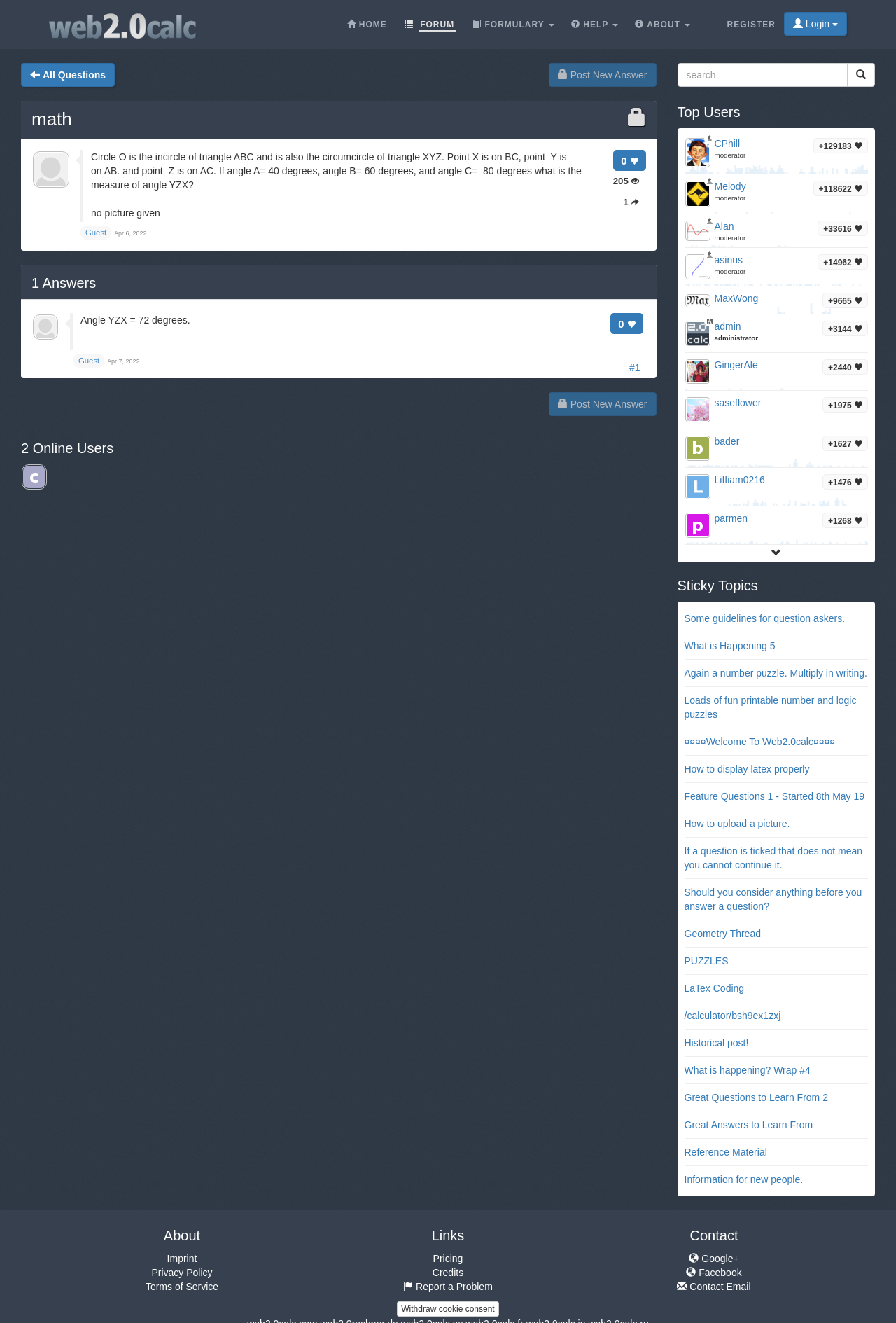Please specify the coordinates of the bounding box for the element that should be clicked to carry out this instruction: "View all questions". The coordinates must be four float numbers between 0 and 1, formatted as [left, top, right, bottom].

[0.023, 0.048, 0.128, 0.066]